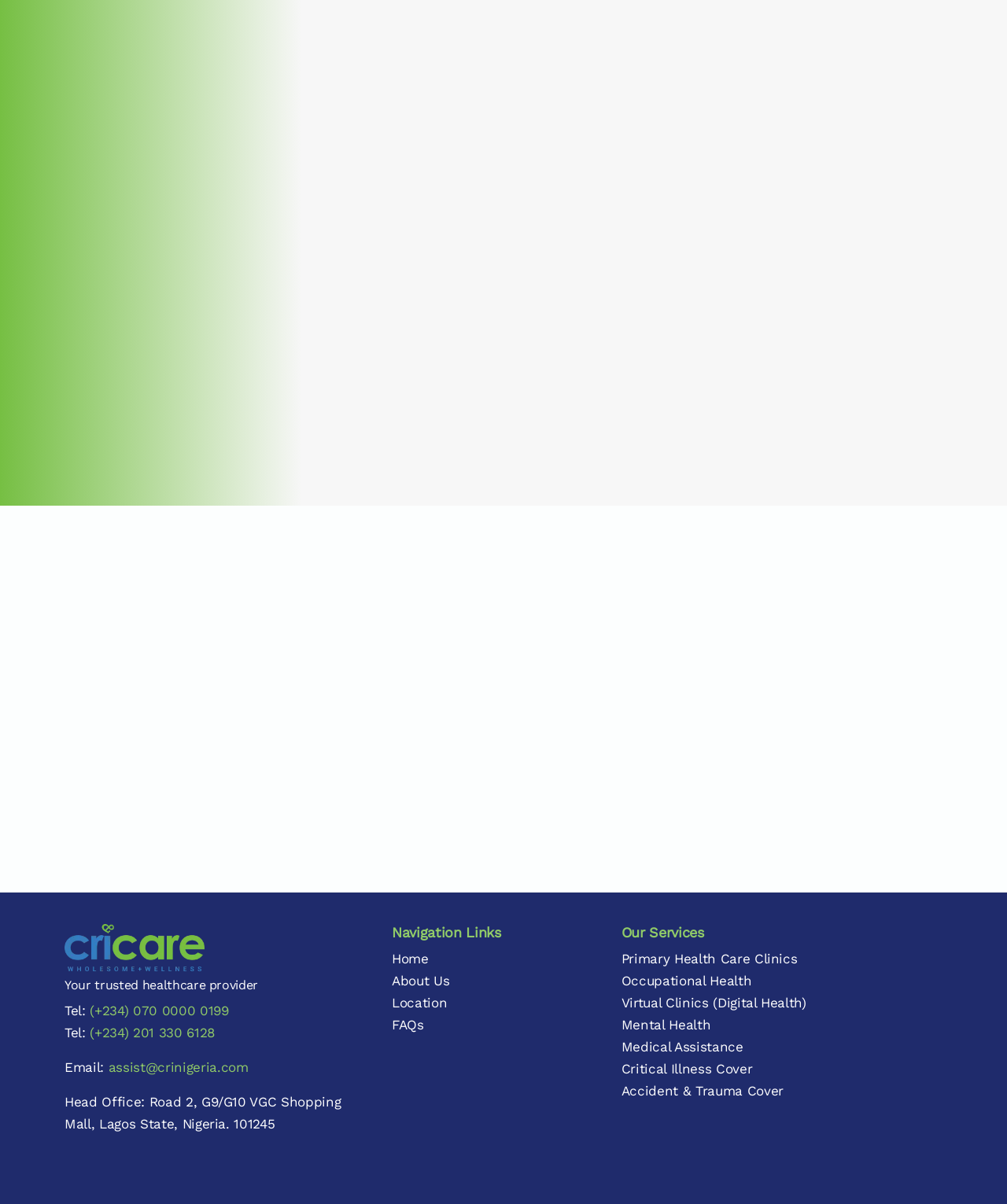Locate the UI element described as follows: "Critical Illness Cover". Return the bounding box coordinates as four float numbers between 0 and 1 in the order [left, top, right, bottom].

[0.617, 0.881, 0.747, 0.894]